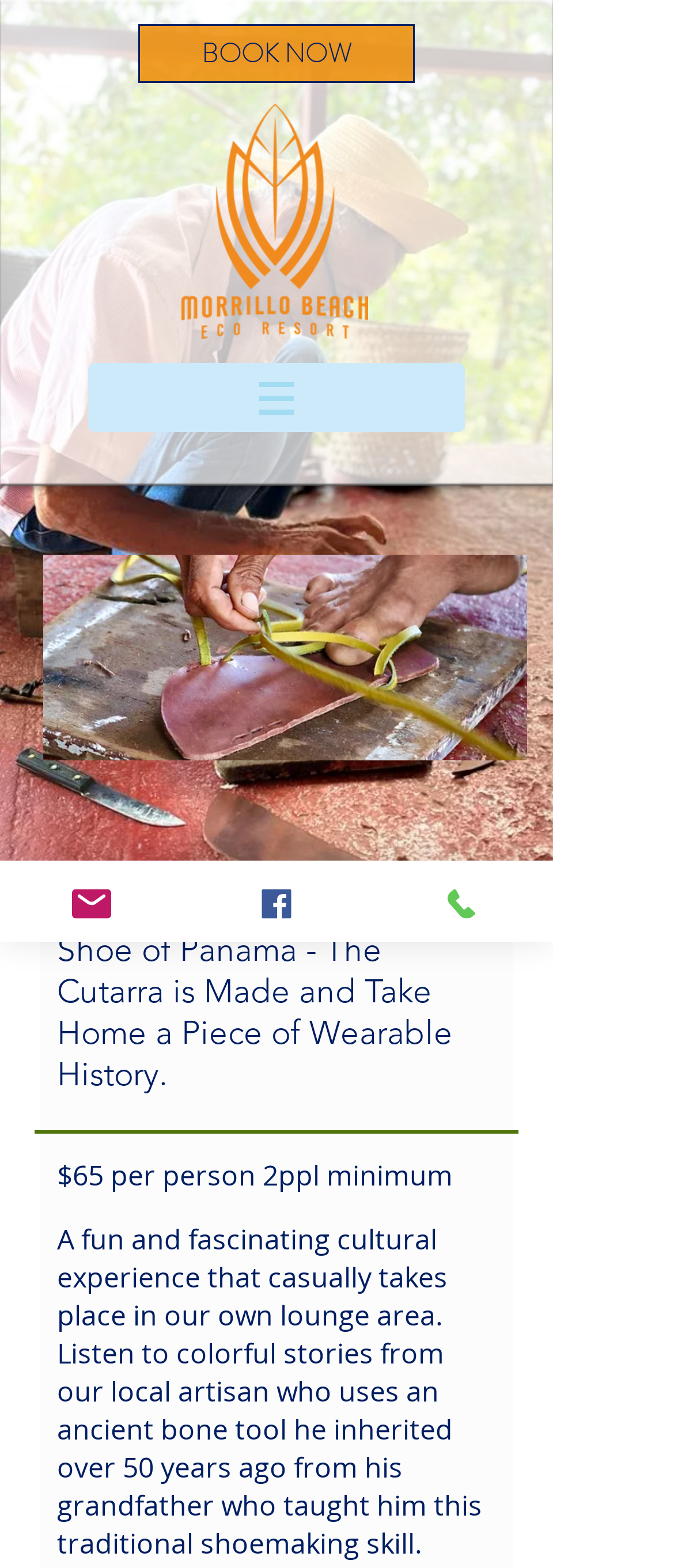What is the location of the Cutarra making experience?
Please describe in detail the information shown in the image to answer the question.

I found this information by looking at the text 'Morrillo Beach Resort Panama' which indicates that the location of the experience is Morrillo Beach Resort.